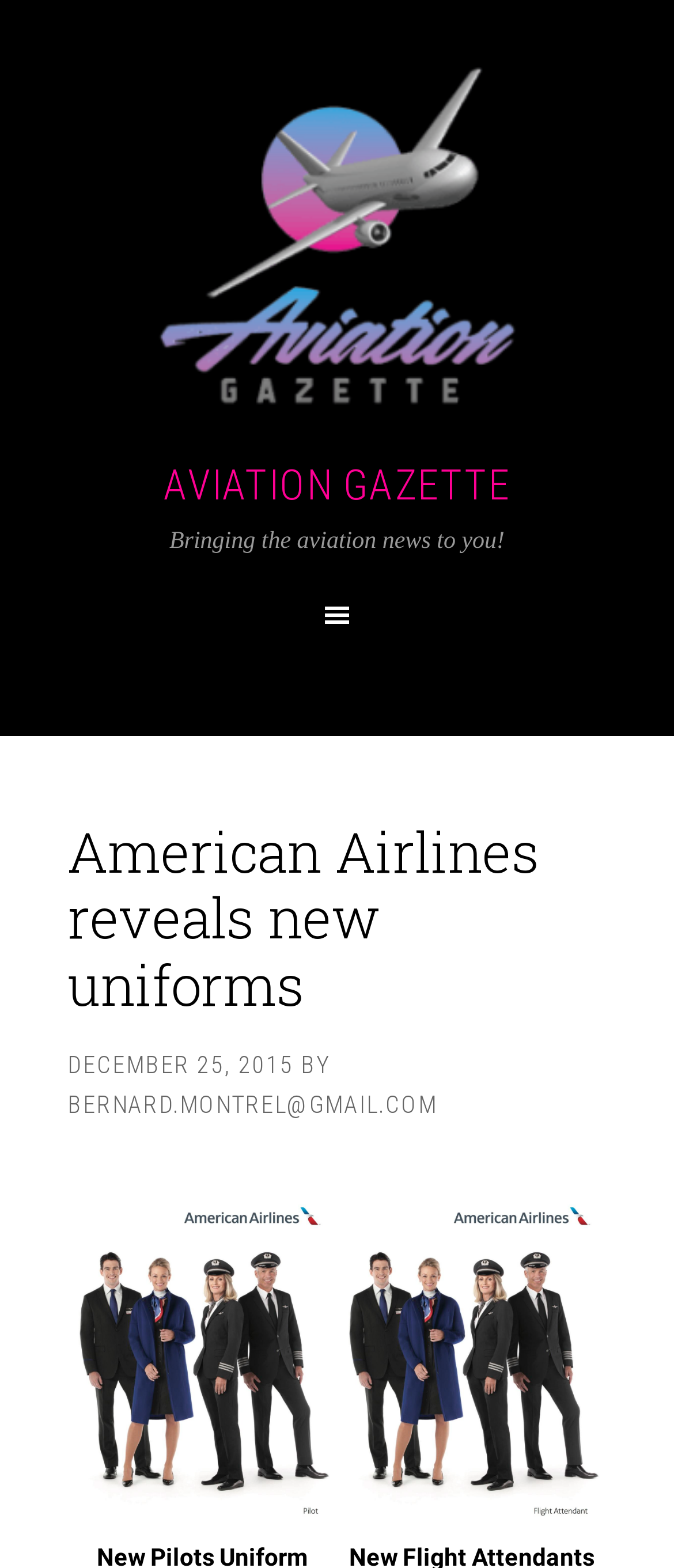Describe all significant elements and features of the webpage.

The webpage is about American Airlines, with a prominent link at the top of the page. Below this link, there is a section with a heading that reads "American Airlines reveals new uniforms" in a large font size. This heading is accompanied by a link with the same text, a timestamp "DECEMBER 25, 2015", and the author's email address "BERNARD.MONTREL@GMAIL.COM".

To the right of this section, there are two images, one on top of the other, with no descriptive text. These images are part of a gallery, with the top image described as "gallery-1-4184" and the bottom image described as "gallery-1-4186". 

At the very top of the page, there is a link to "AVIATION GAZETTE" and a static text that reads "Bringing the aviation news to you!".